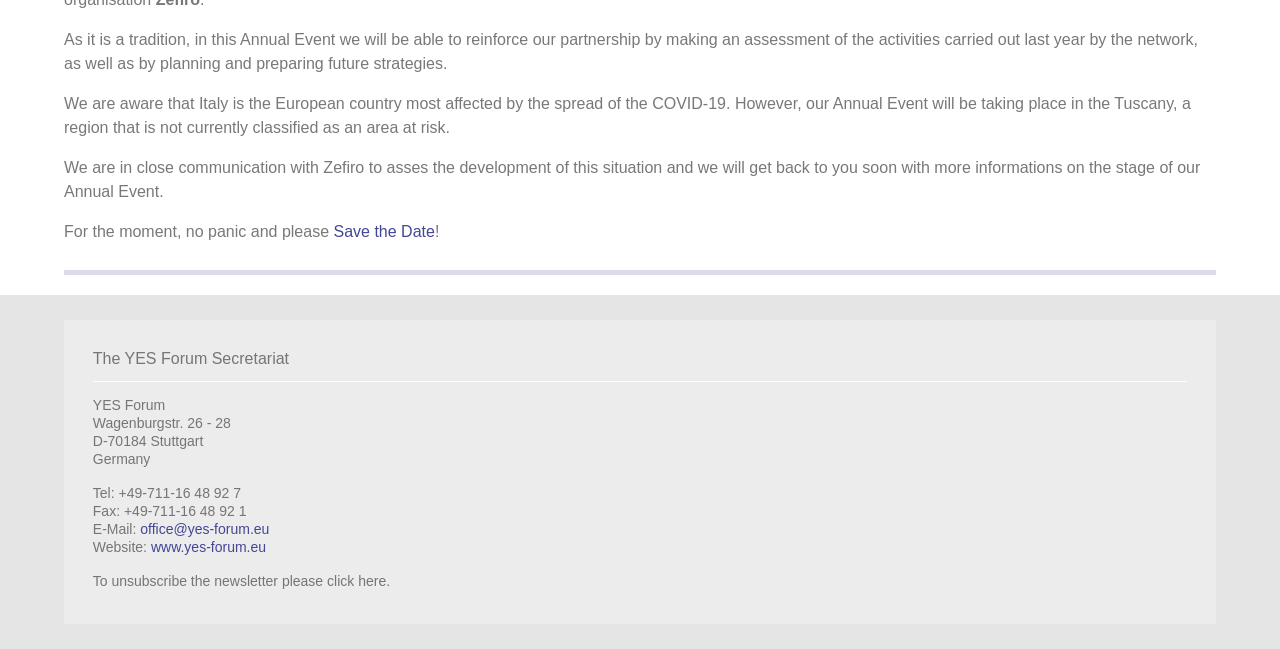Given the description "TFG Team", provide the bounding box coordinates of the corresponding UI element.

None